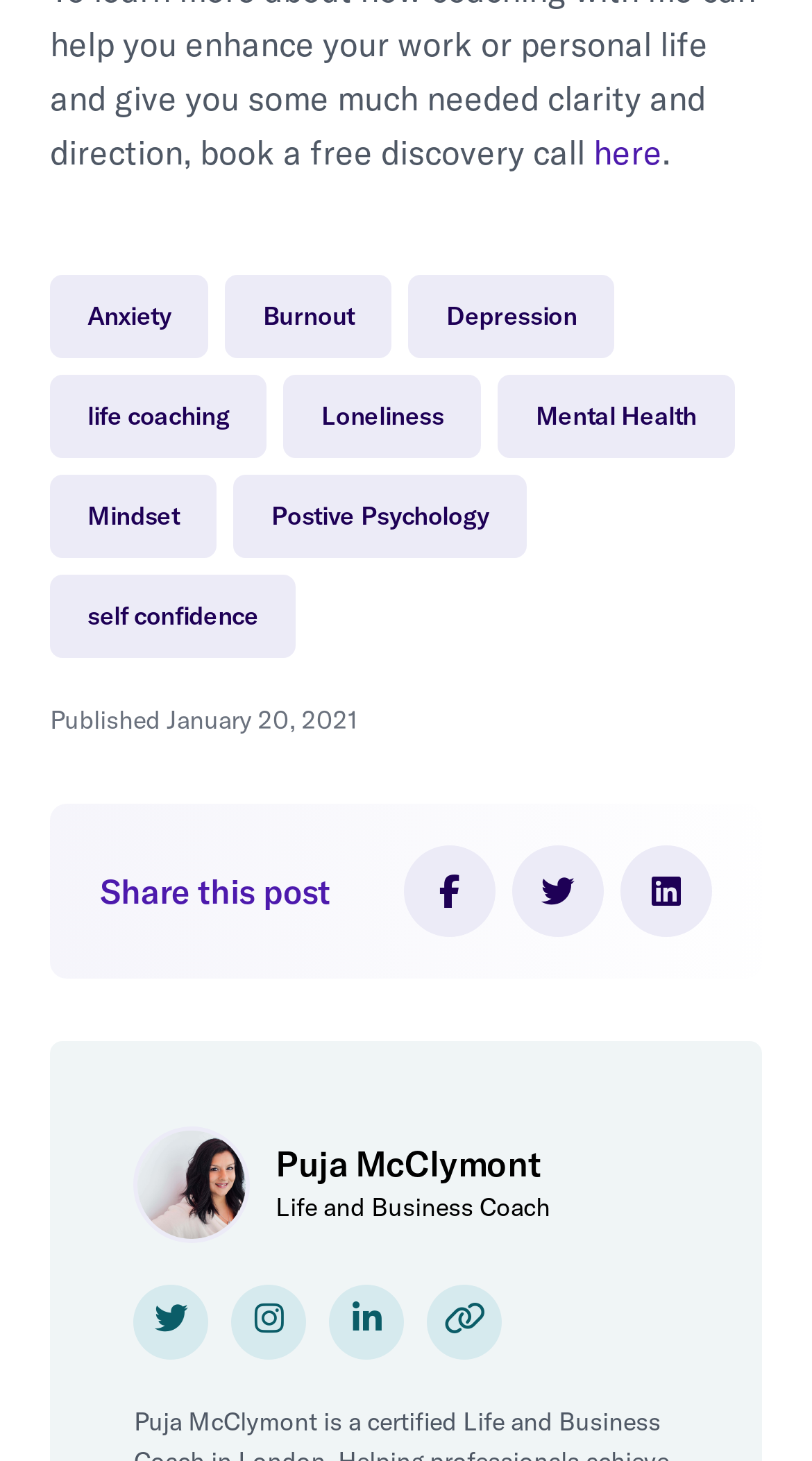What is the name of the author of the post?
Provide a comprehensive and detailed answer to the question.

I found the name of the author by looking at the heading element that says 'Puja McClymont' which is located below the image of the author.